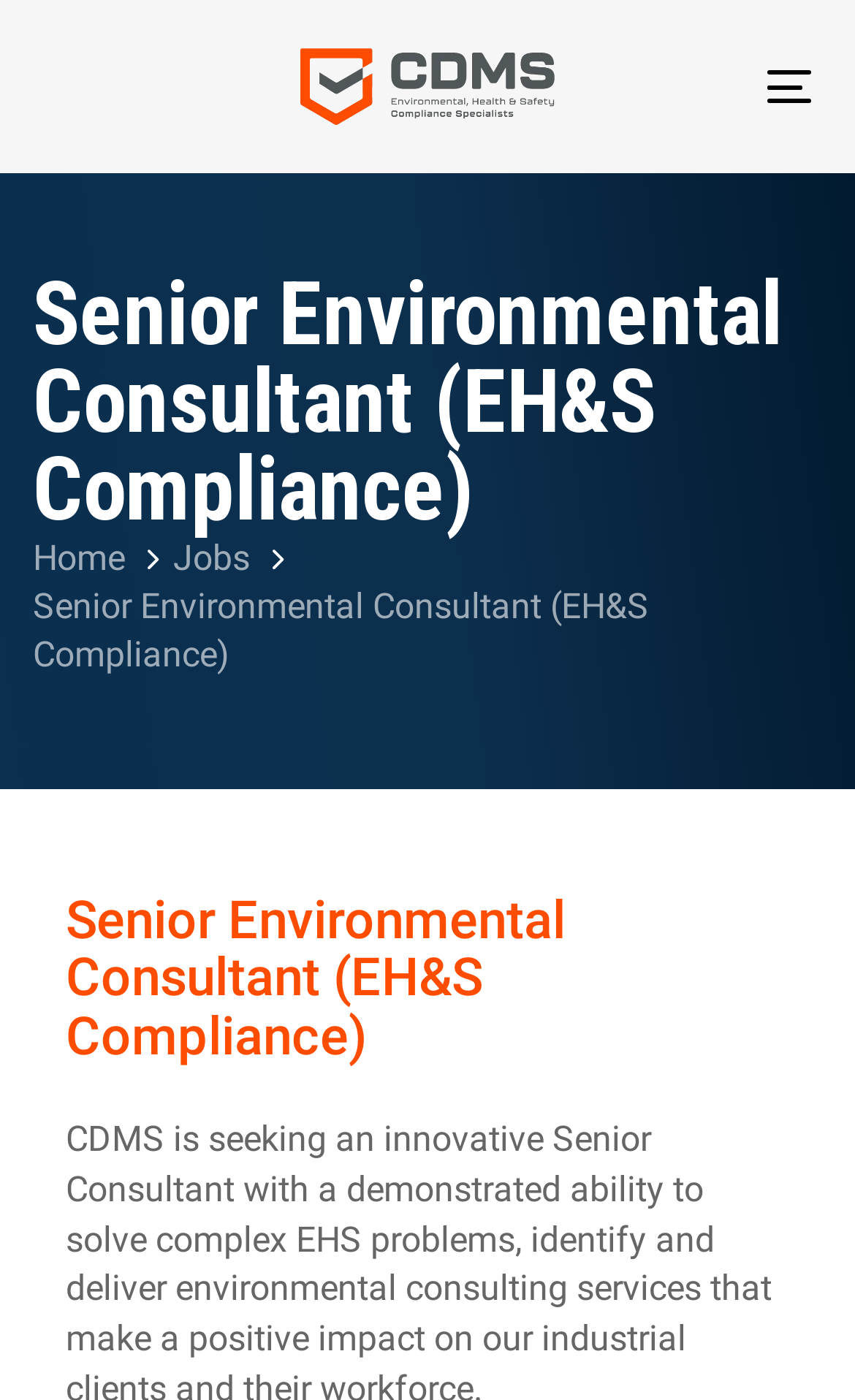How many links are in the breadcrumbs navigation?
Using the visual information, respond with a single word or phrase.

2